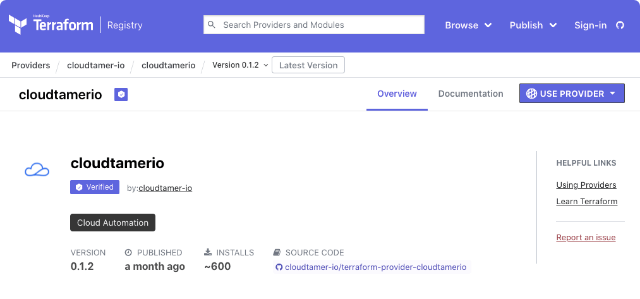What is the primary purpose of the Terraform Provider?
Your answer should be a single word or phrase derived from the screenshot.

Automate cloud infrastructure